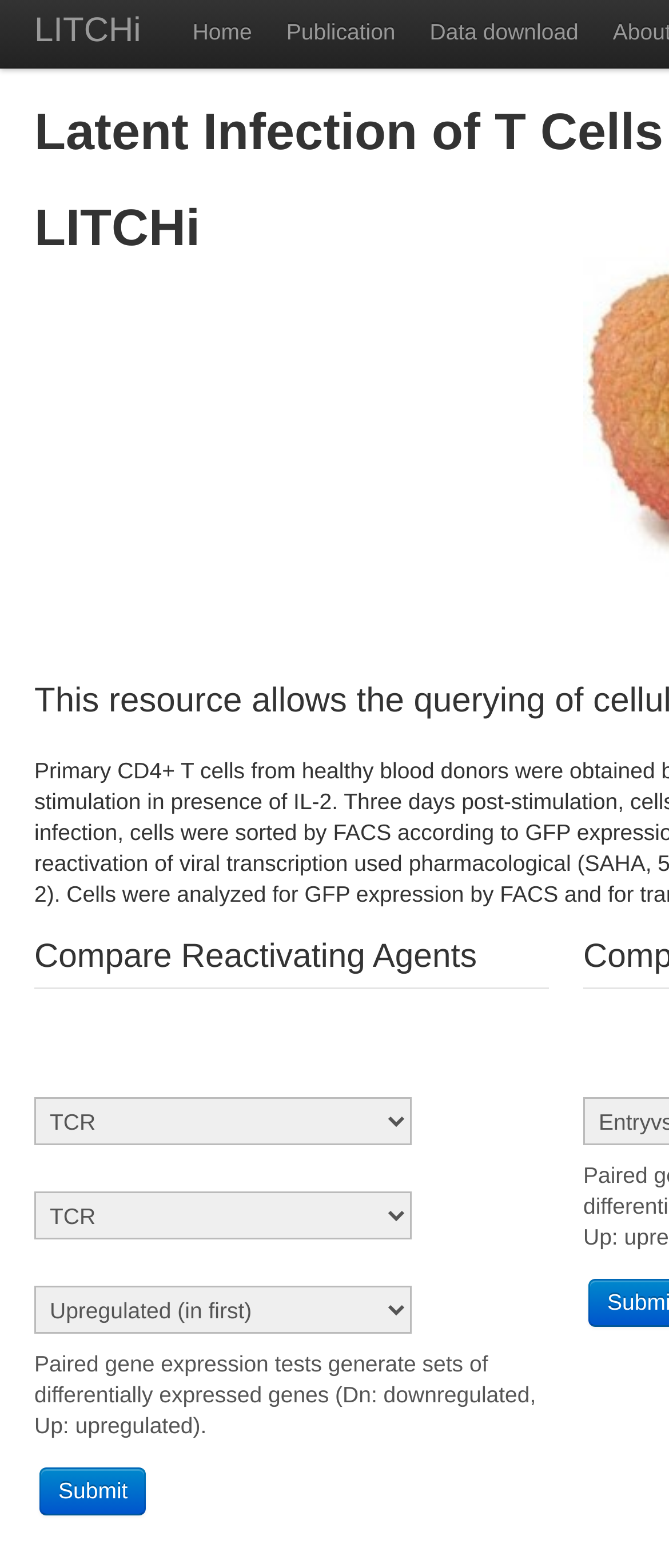What is the topic of the static text in the 'Compare Reactivating Agents' group?
Using the image as a reference, answer with just one word or a short phrase.

Paired gene expression tests